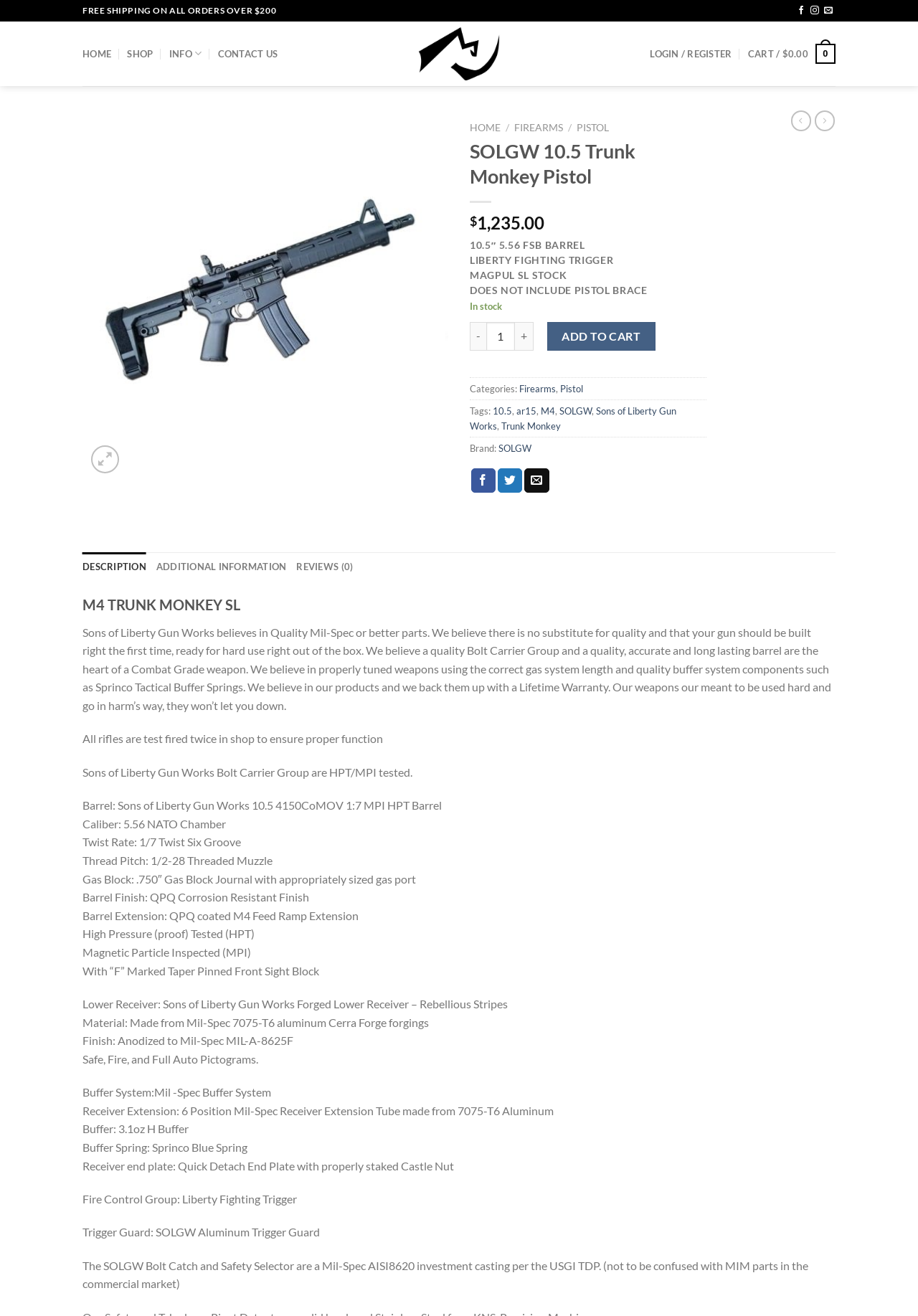Provide a single word or phrase answer to the question: 
Is the pistol in stock?

Yes